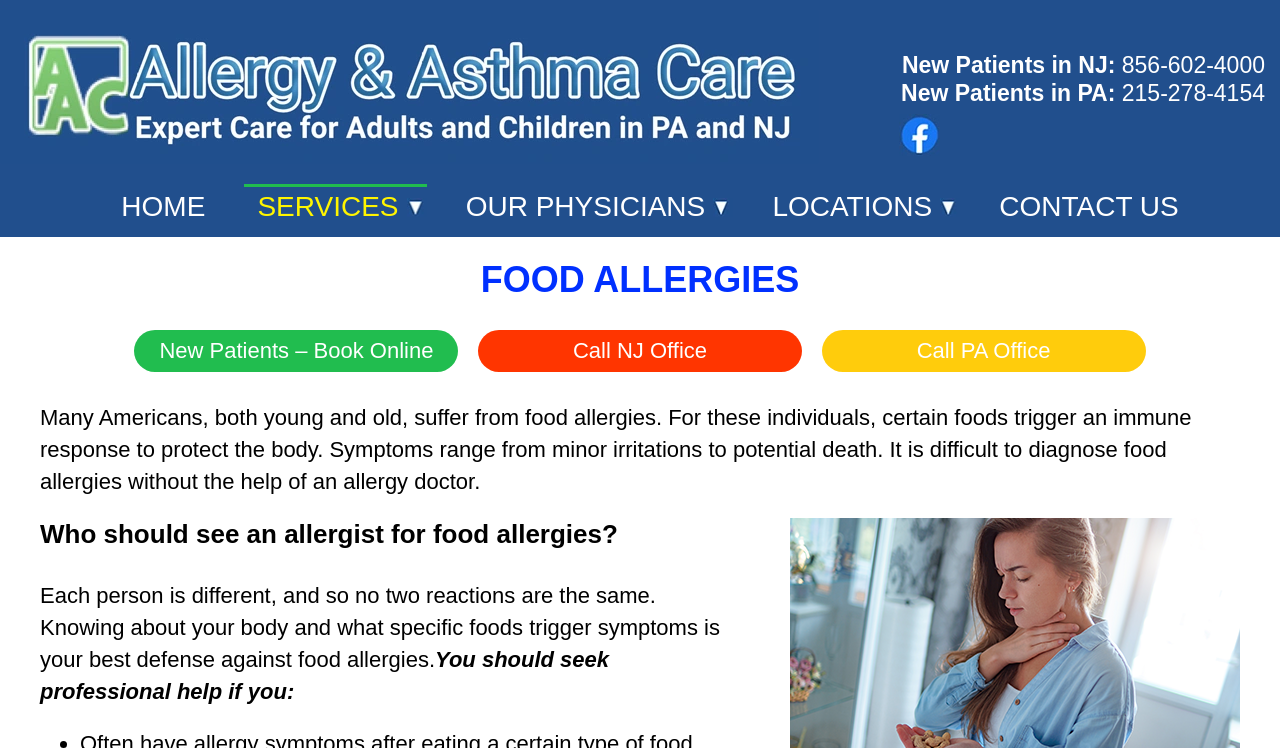What is the purpose of seeing an allergist for food allergies?
Analyze the screenshot and provide a detailed answer to the question.

The purpose of seeing an allergist for food allergies can be inferred from the text on the webpage, which states that it is difficult to diagnose food allergies without the help of an allergy doctor, implying that an allergist is necessary for diagnosis.